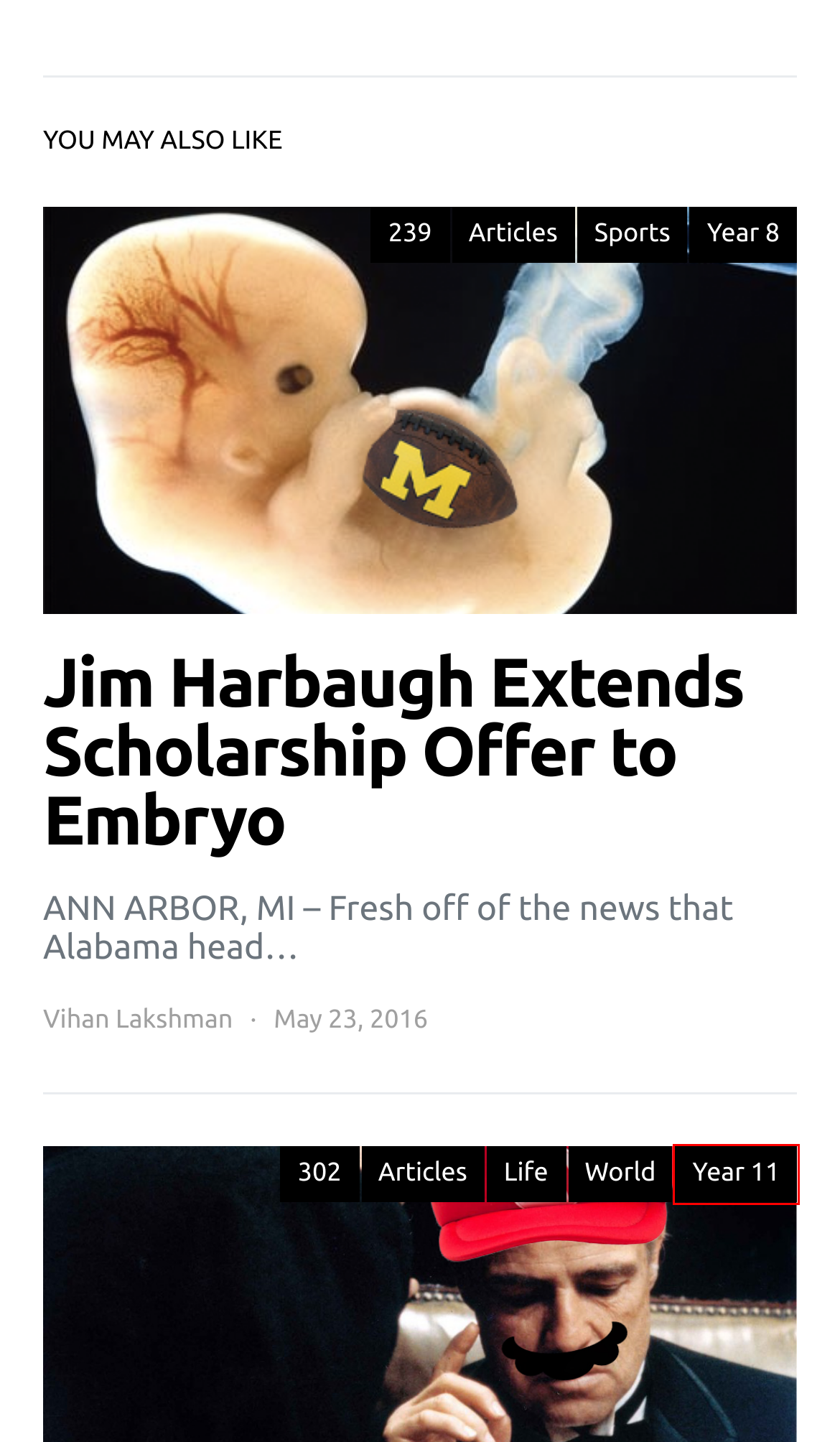You are given a webpage screenshot where a red bounding box highlights an element. Determine the most fitting webpage description for the new page that loads after clicking the element within the red bounding box. Here are the candidates:
A. Year 8 – The Stanford Flipside
B. 239 – The Stanford Flipside
C. Year 15 – The Stanford Flipside
D. Year 11 – The Stanford Flipside
E. 302 – The Stanford Flipside
F. Mags Posenthal – The Stanford Flipside
G. World – The Stanford Flipside
H. Sports – The Stanford Flipside

D